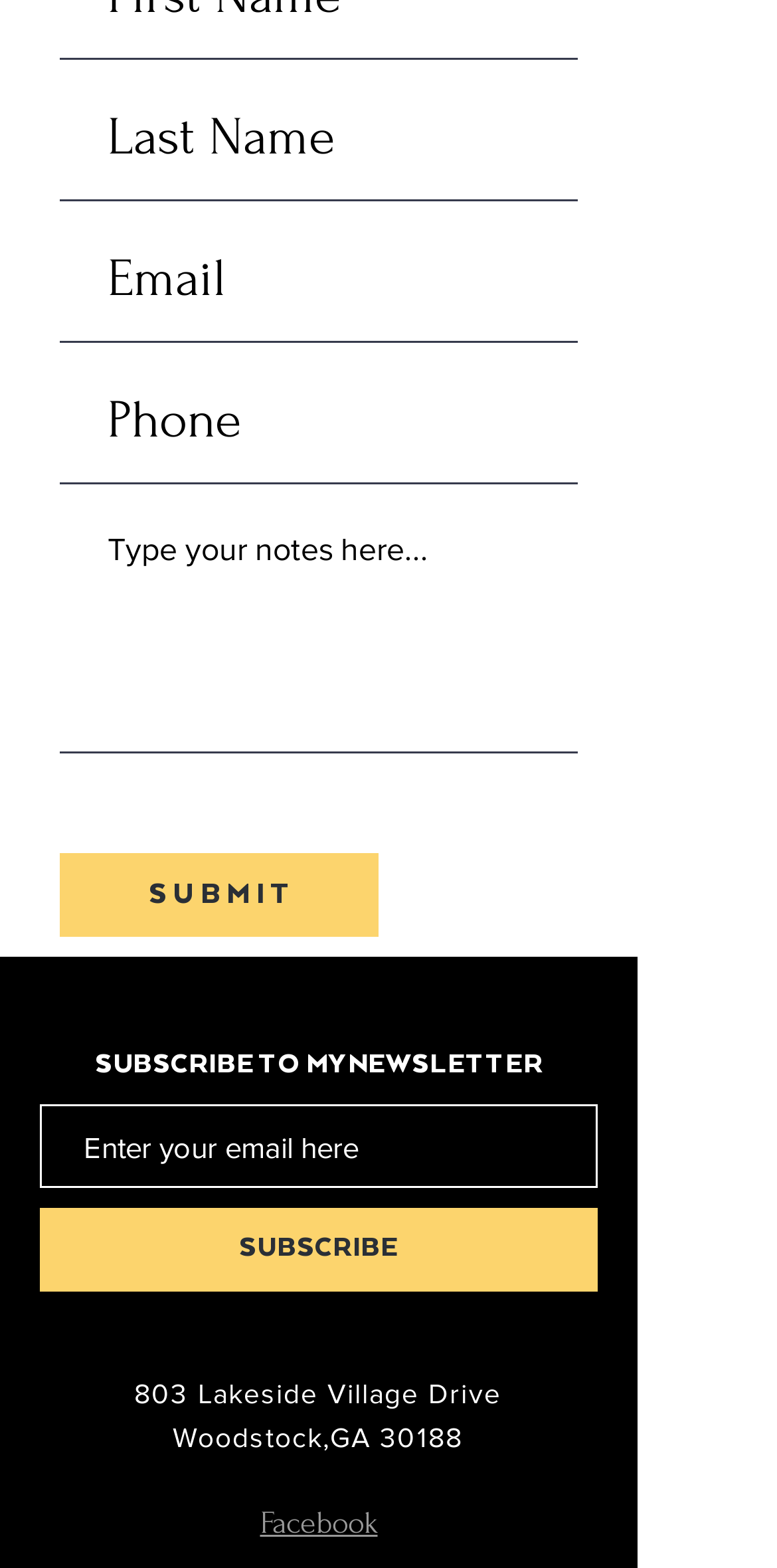Show me the bounding box coordinates of the clickable region to achieve the task as per the instruction: "Visit Facebook".

[0.335, 0.957, 0.486, 0.984]